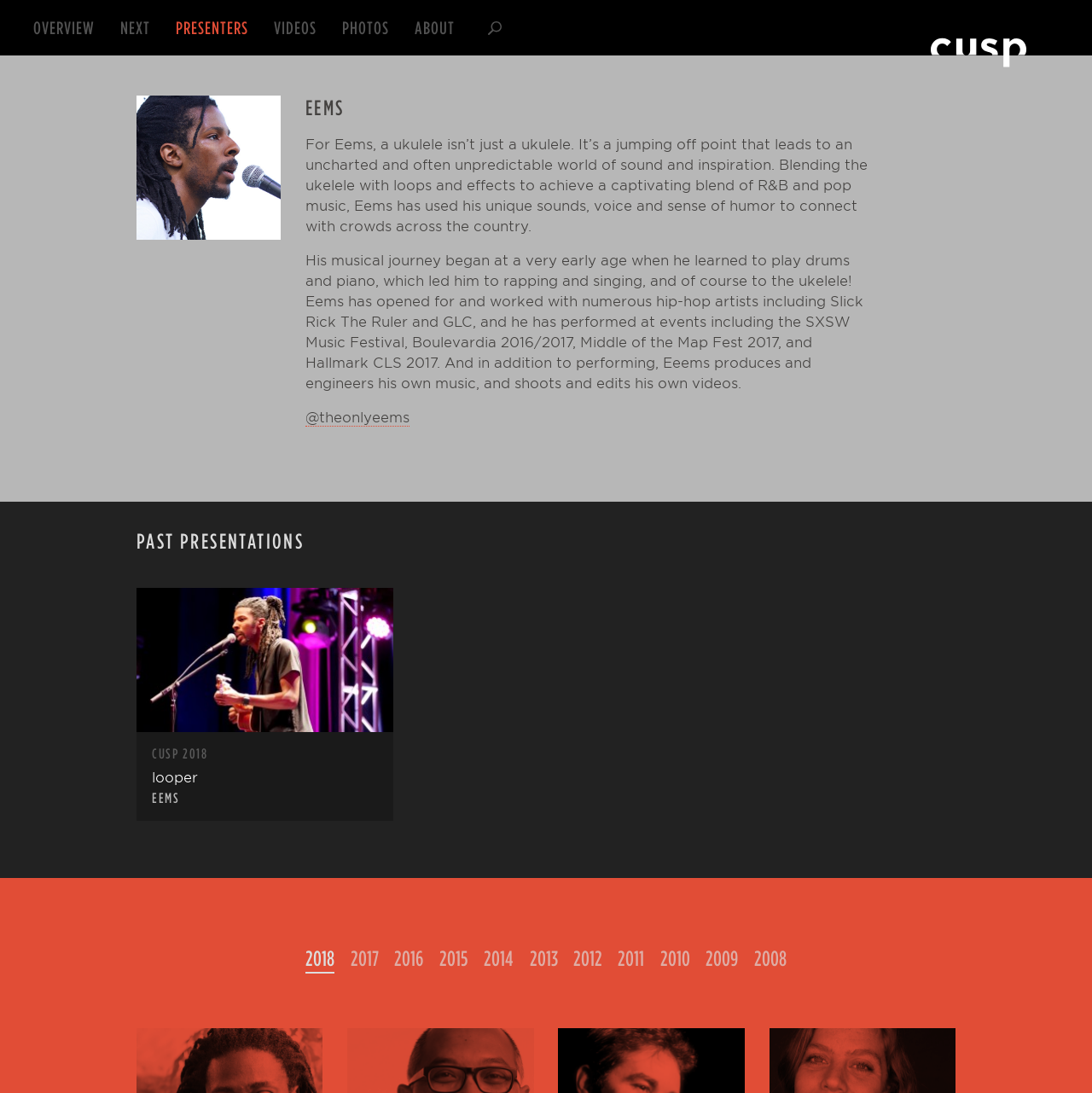Provide the bounding box coordinates of the section that needs to be clicked to accomplish the following instruction: "watch EEMS' 2018 looper presentation."

[0.125, 0.537, 0.36, 0.75]